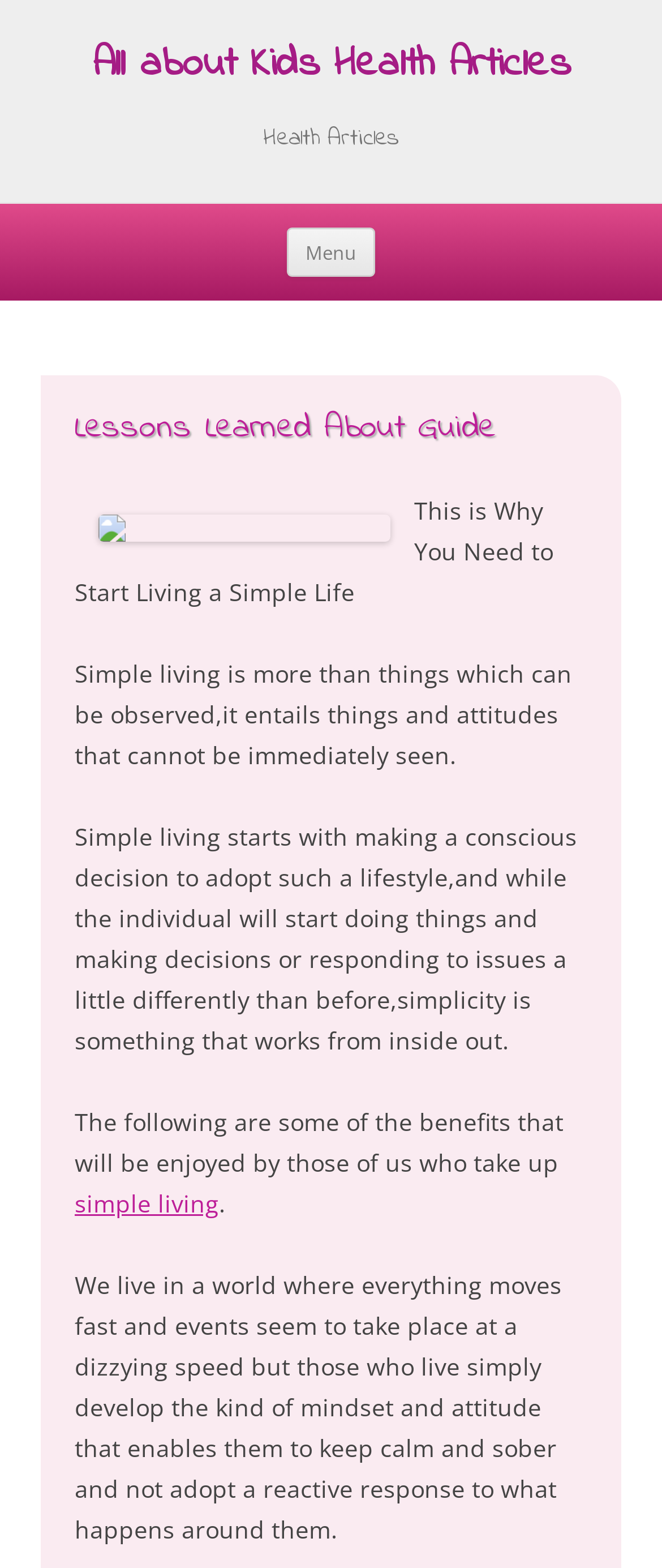Provide an in-depth description of the elements and layout of the webpage.

The webpage is about kids' health articles, with a focus on simple living. At the top, there is a heading that reads "All about Kids Health Articles" with a link to the same title. Below this, there is another heading that says "Health Articles". 

To the right of these headings, there is a button labeled "Menu". Below the button, there is a link that says "Skip to content". 

The main content of the webpage starts with a header that reads "Lessons Learned About Guide". Below this, there is an image. The image is followed by a series of paragraphs that discuss the importance of simple living. The first paragraph introduces the concept of simple living, explaining that it is more than just physical things, but also attitudes and mindset. 

The second paragraph explains how simple living starts with a conscious decision and works from the inside out. The third paragraph lists some benefits of simple living, with a link to the phrase "simple living". The final paragraph discusses how simple living helps individuals stay calm and composed in a fast-paced world.